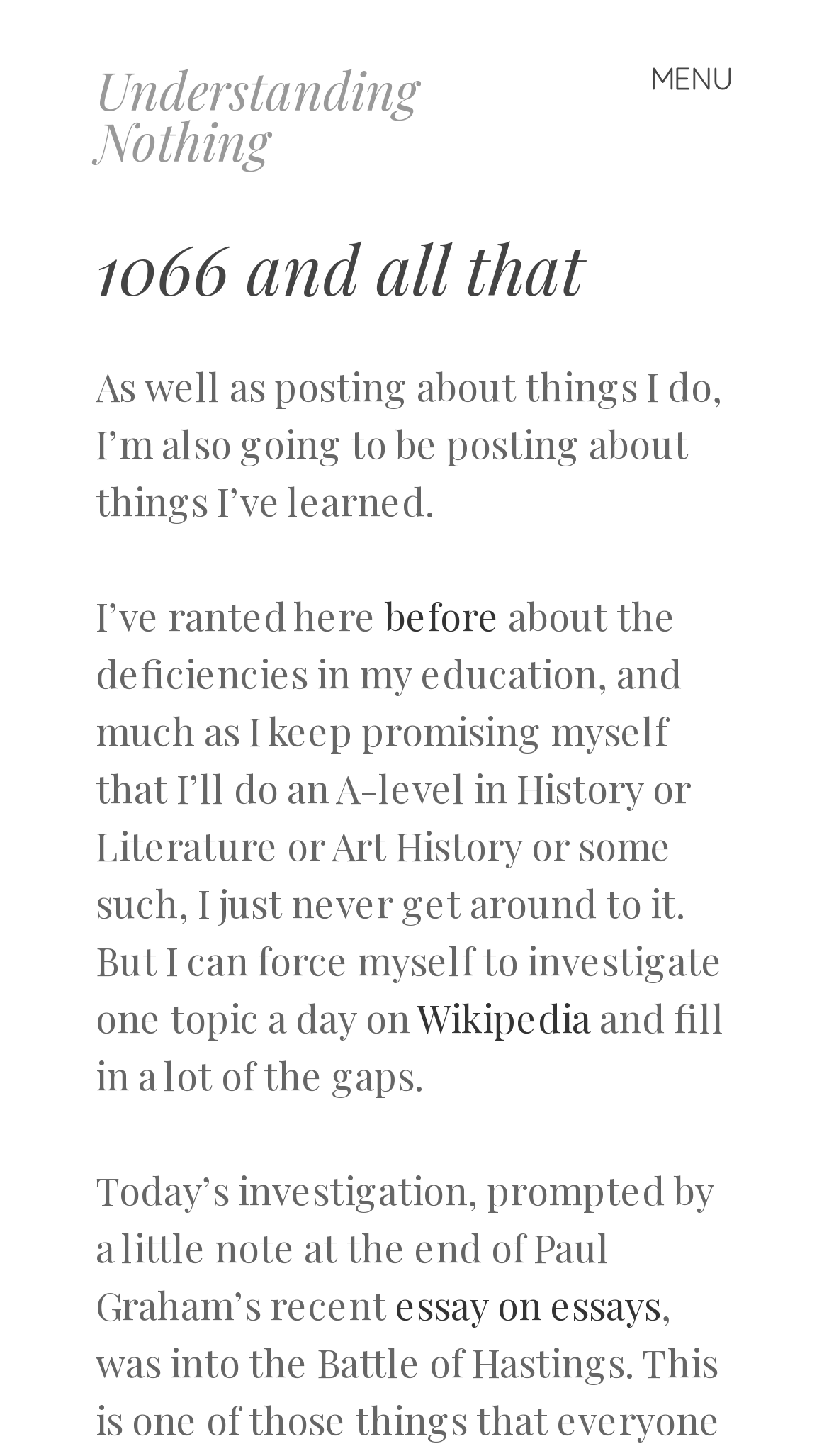What is the author's writing style?
Please provide a single word or phrase as the answer based on the screenshot.

Reflective